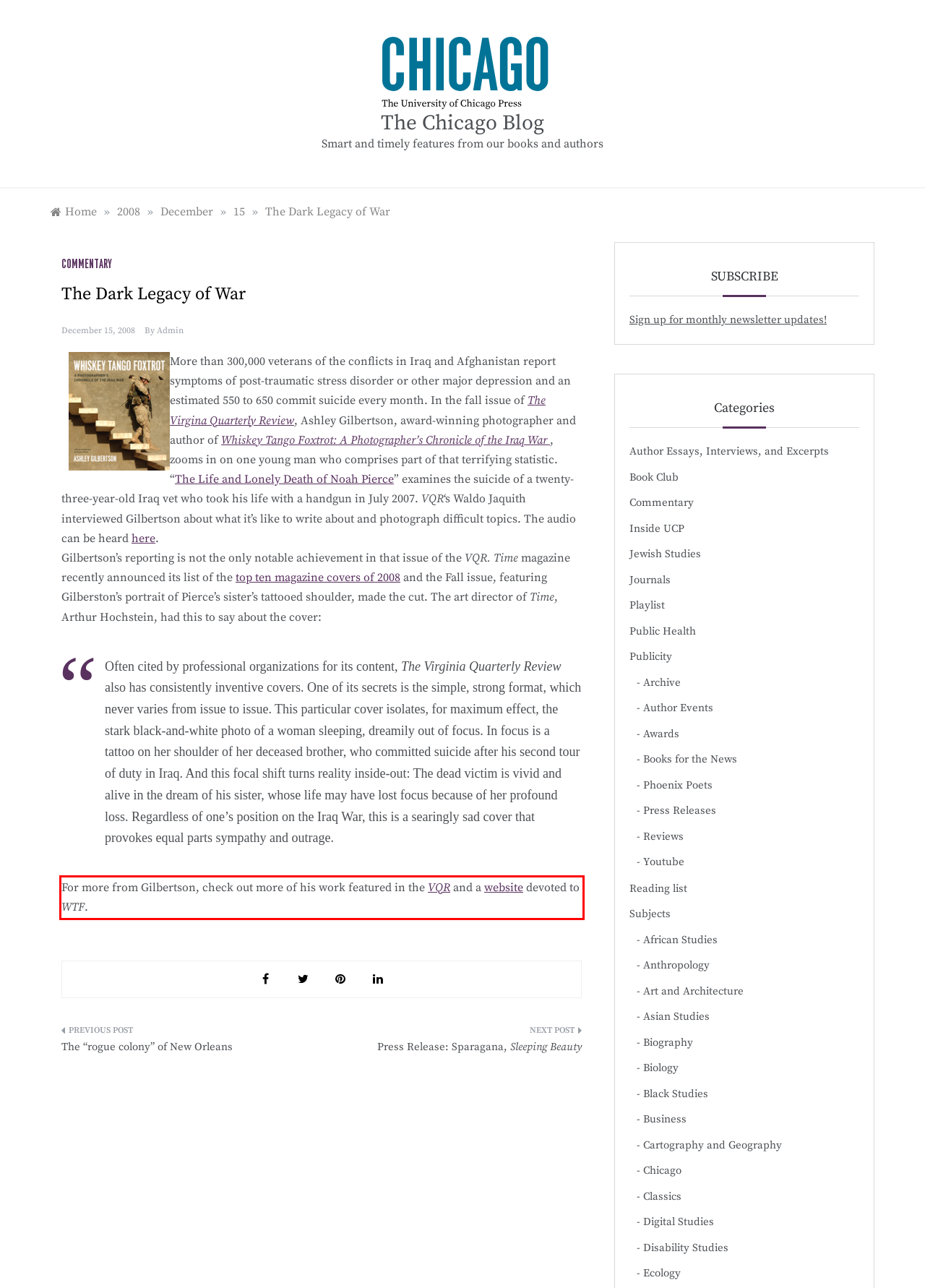Identify the text inside the red bounding box in the provided webpage screenshot and transcribe it.

For more from Gilbertson, check out more of his work featured in the VQR and a website devoted to WTF.